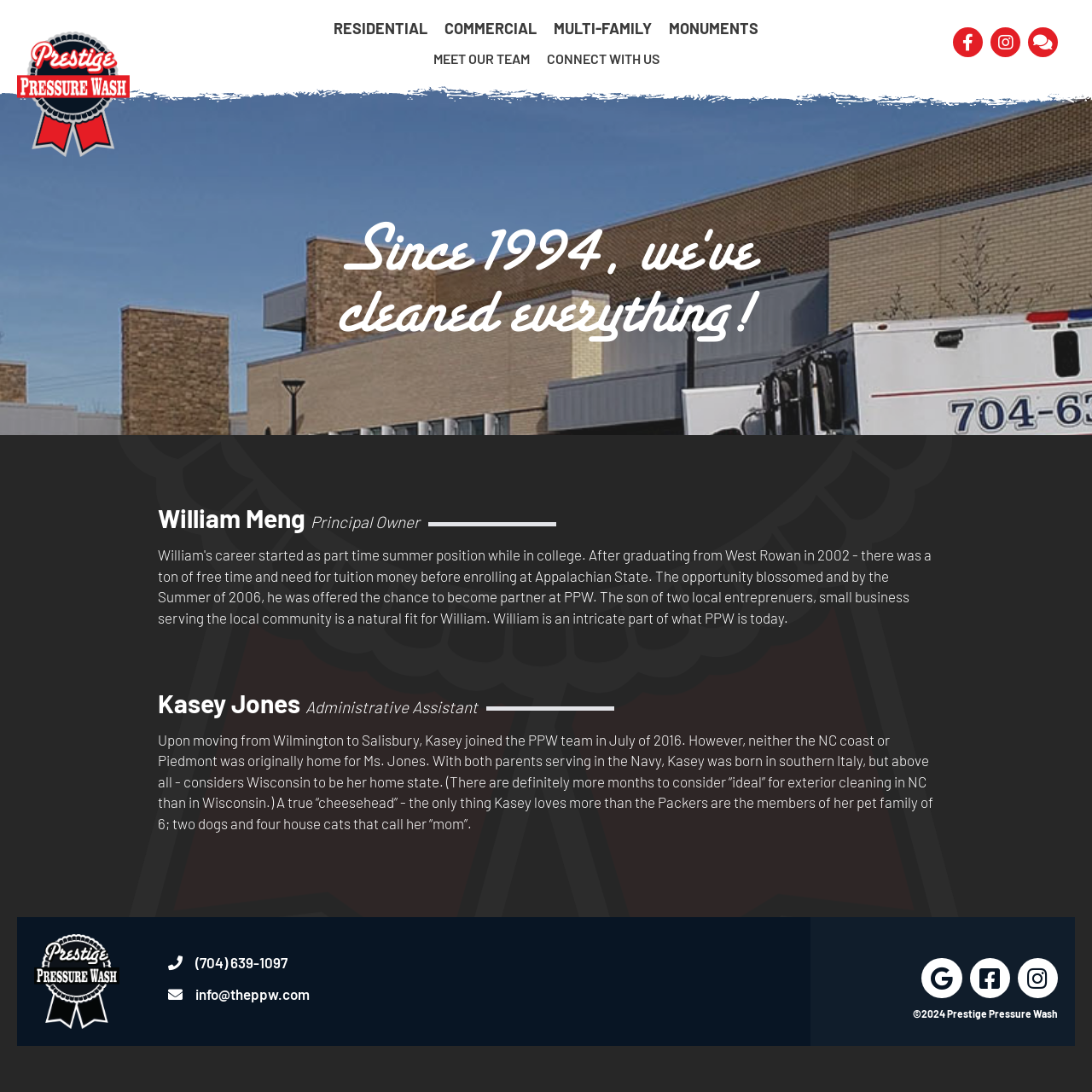Answer this question using a single word or a brief phrase:
What is the phone number of Prestige Pressure Wash?

(704) 639-1097